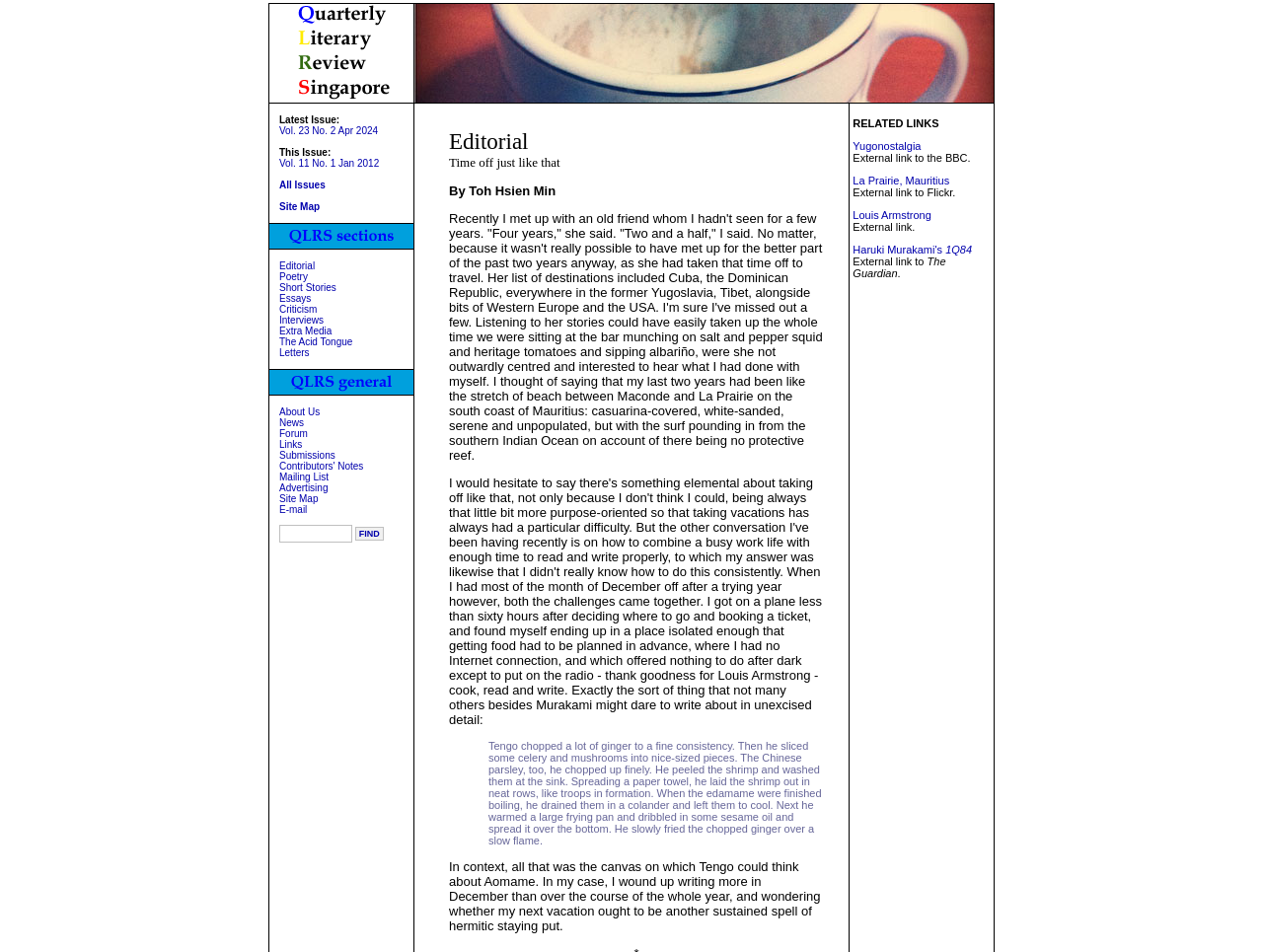Determine the bounding box coordinates of the clickable element necessary to fulfill the instruction: "View latest issue". Provide the coordinates as four float numbers within the 0 to 1 range, i.e., [left, top, right, bottom].

[0.221, 0.132, 0.299, 0.143]